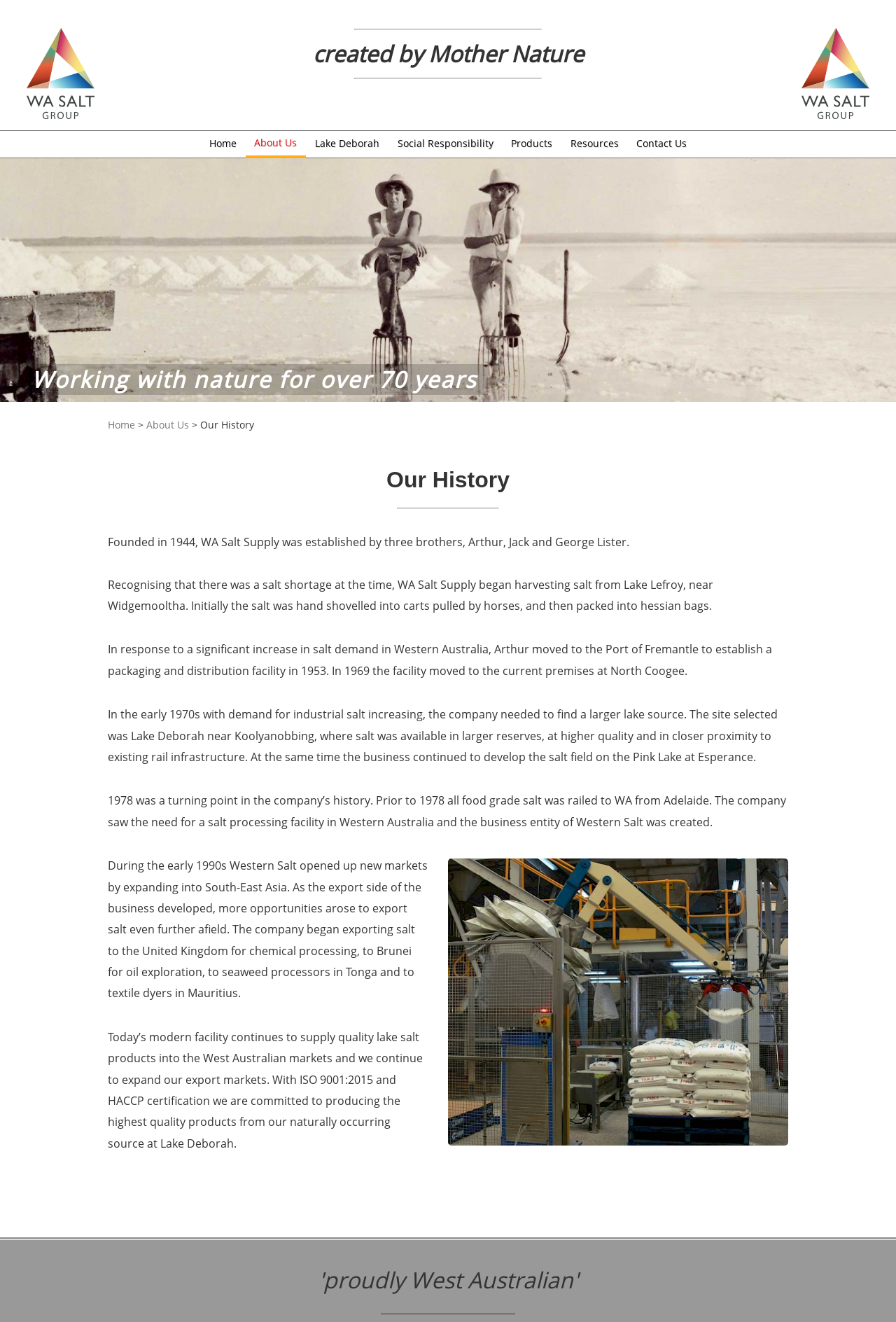Extract the bounding box coordinates of the UI element described by: "April 6, 2022". The coordinates should include four float numbers ranging from 0 to 1, e.g., [left, top, right, bottom].

None